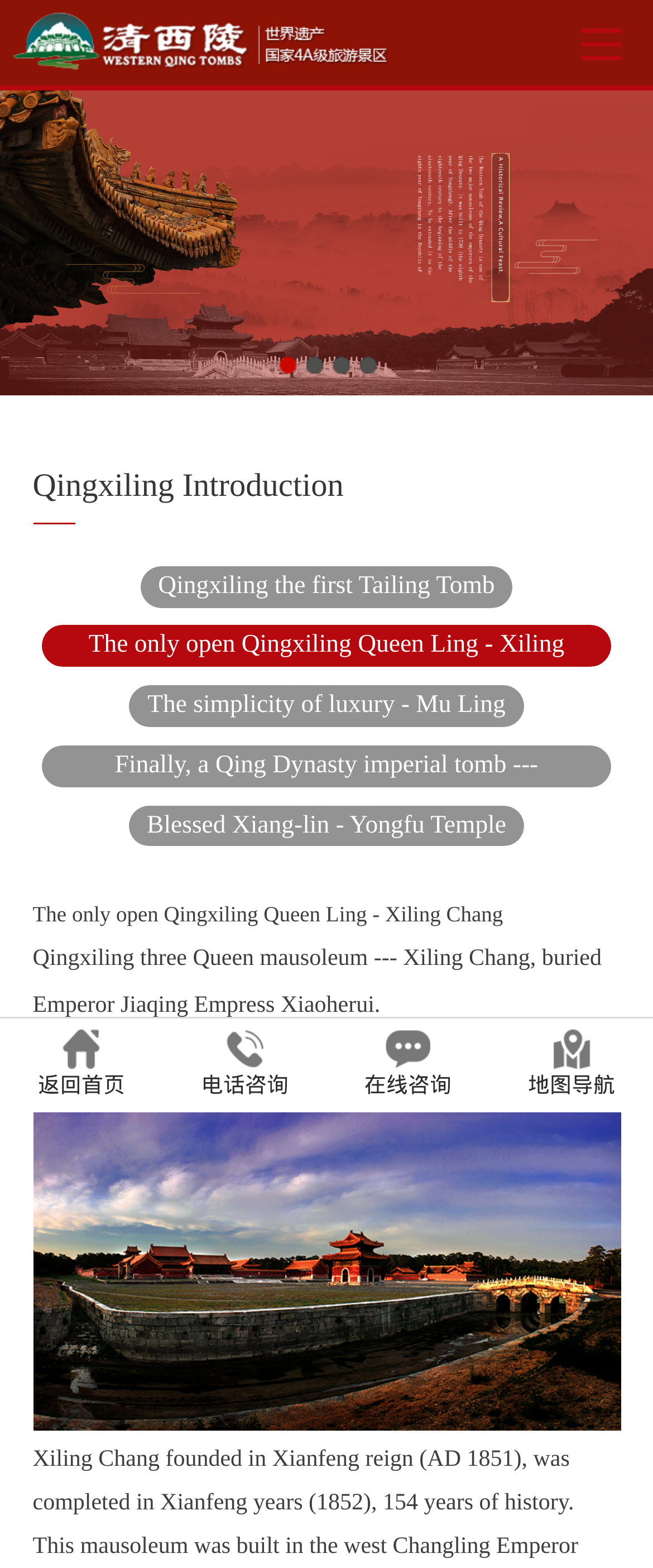Kindly determine the bounding box coordinates of the area that needs to be clicked to fulfill this instruction: "Submit a Workorder".

None